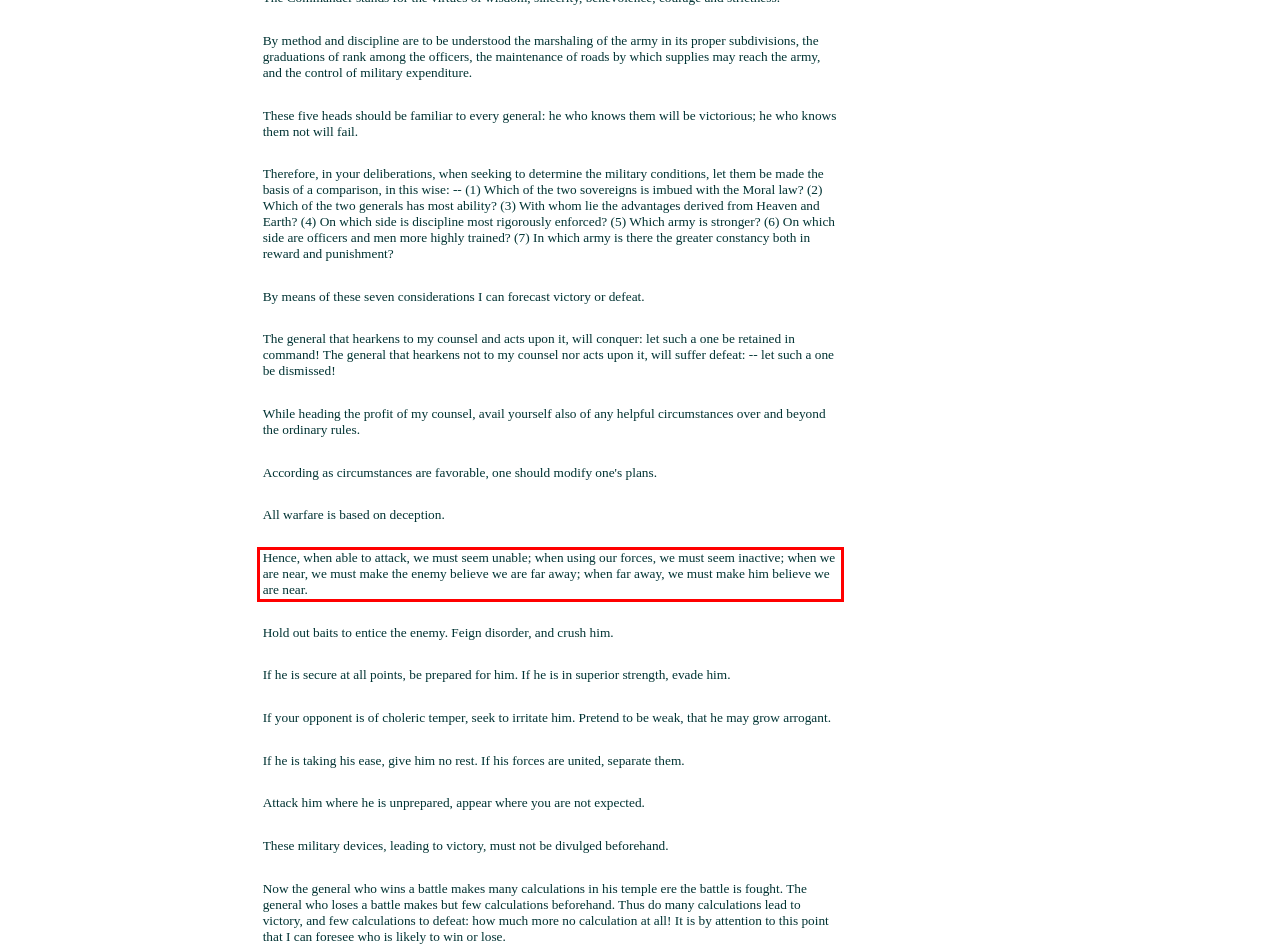Observe the screenshot of the webpage, locate the red bounding box, and extract the text content within it.

Hence, when able to attack, we must seem unable; when using our forces, we must seem inactive; when we are near, we must make the enemy believe we are far away; when far away, we must make him believe we are near.